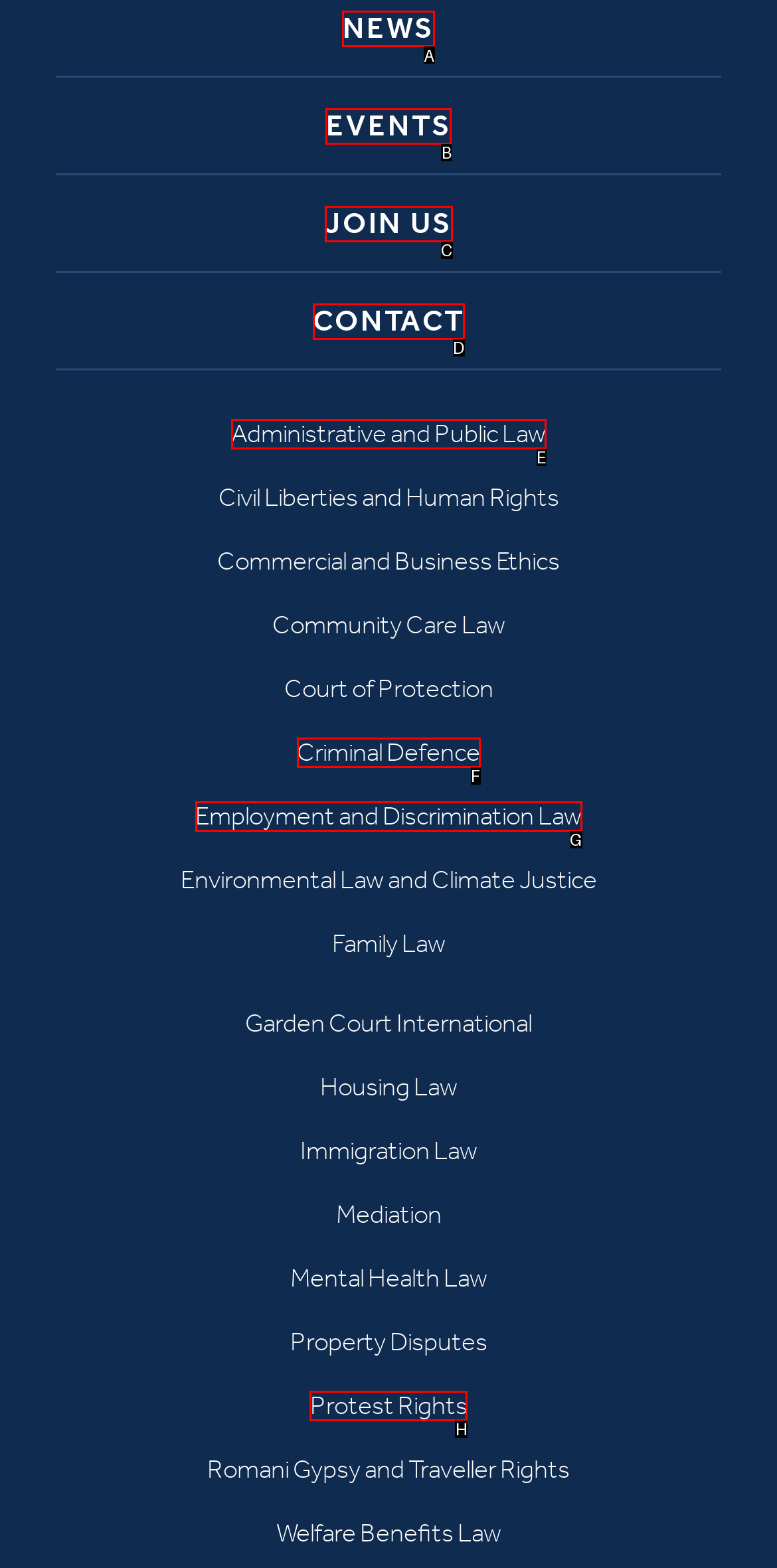Based on the choices marked in the screenshot, which letter represents the correct UI element to perform the task: click NEWS?

A